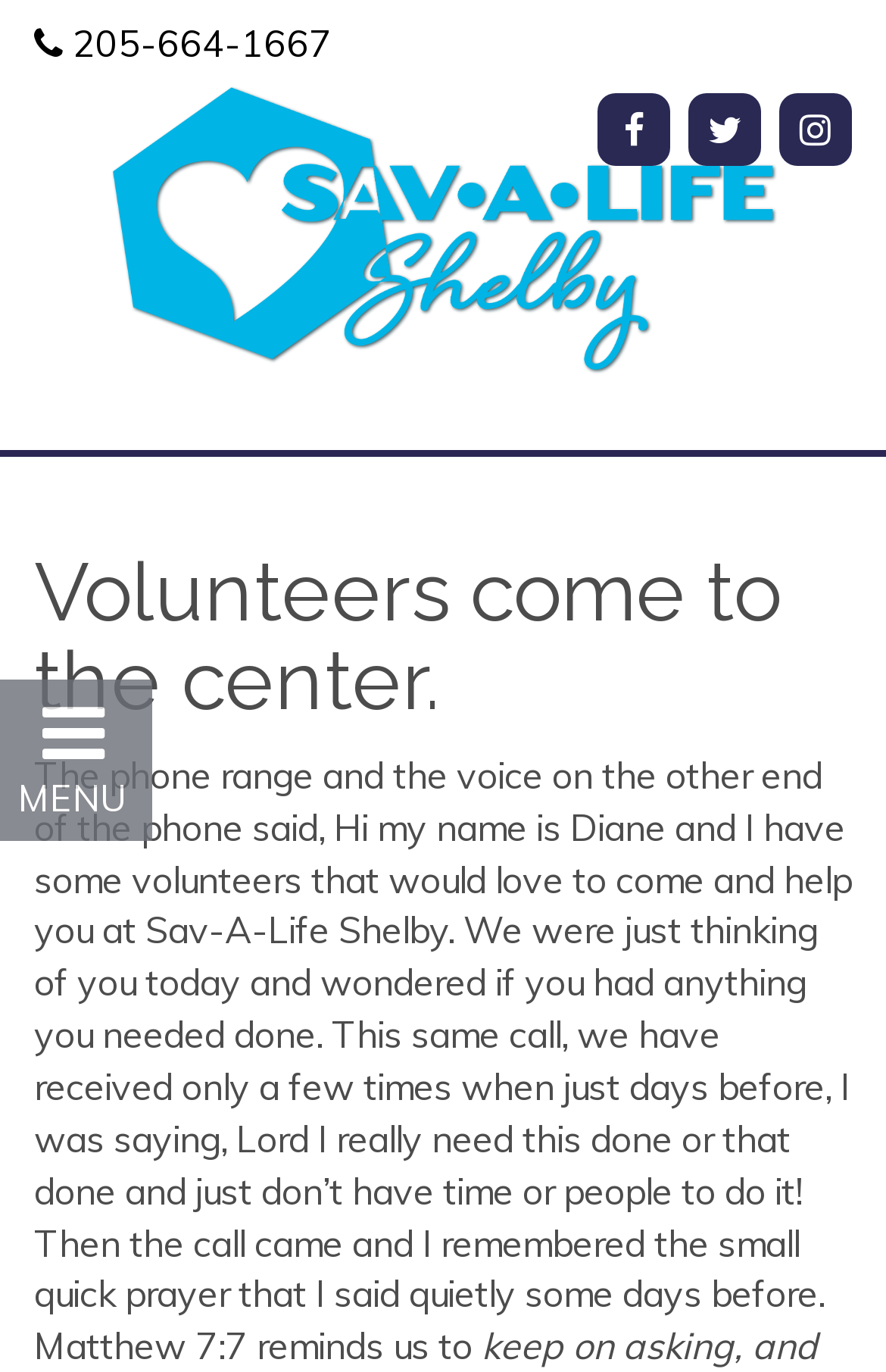Show the bounding box coordinates for the element that needs to be clicked to execute the following instruction: "Click on 'Testimonials'". Provide the coordinates in the form of four float numbers between 0 and 1, i.e., [left, top, right, bottom].

[0.081, 0.203, 0.386, 0.245]